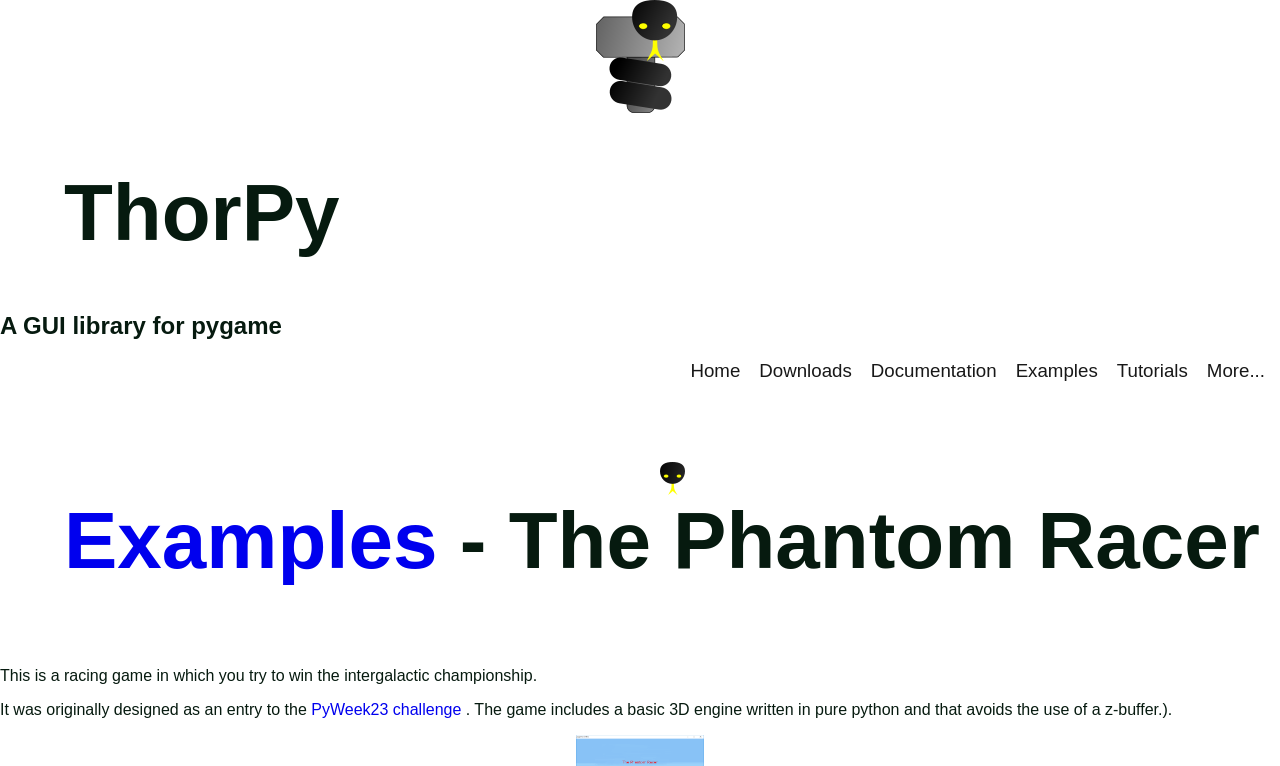Find the bounding box coordinates of the area to click in order to follow the instruction: "Click the button to register".

None